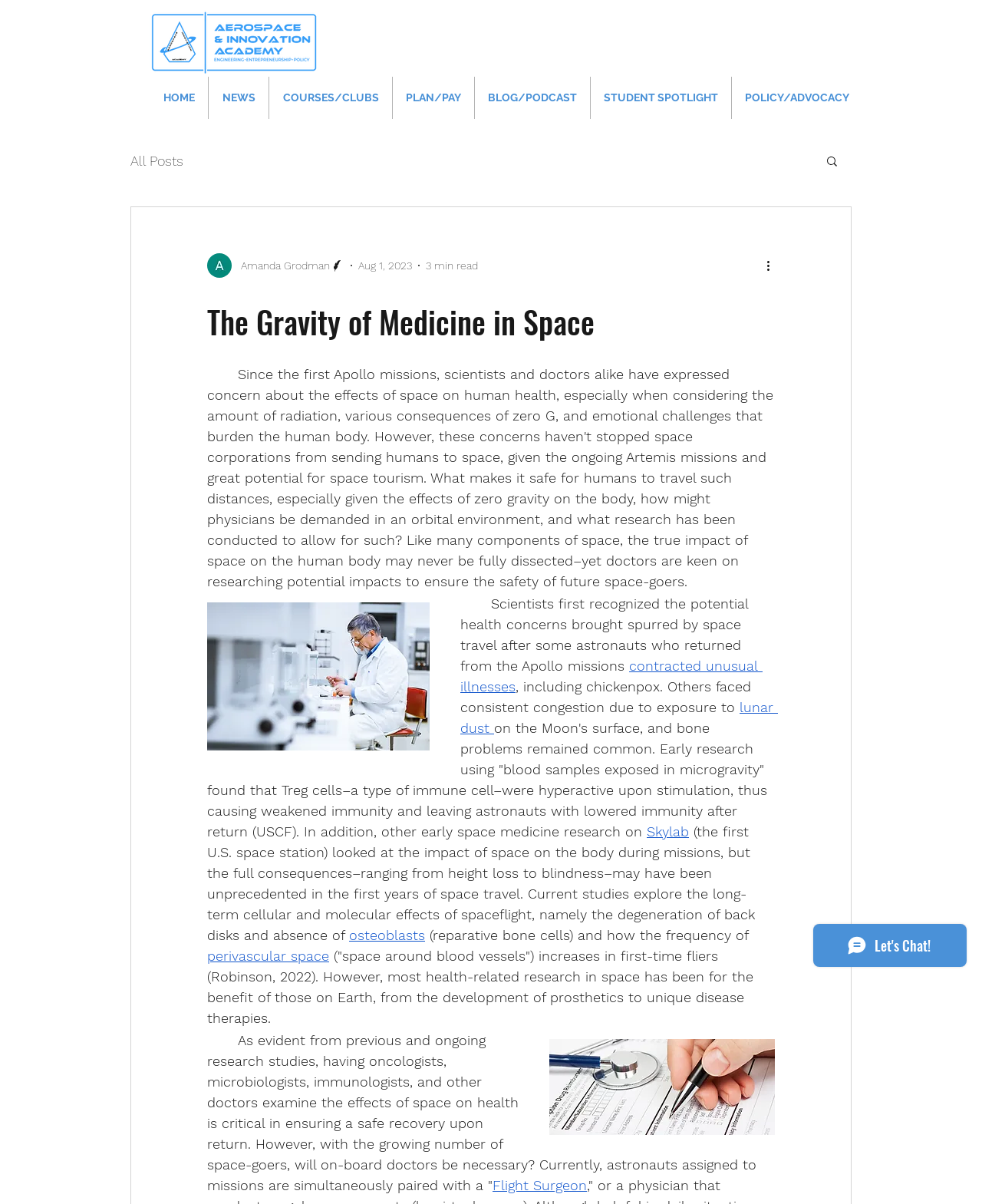How long does it take to read this article?
Refer to the screenshot and respond with a concise word or phrase.

3 min